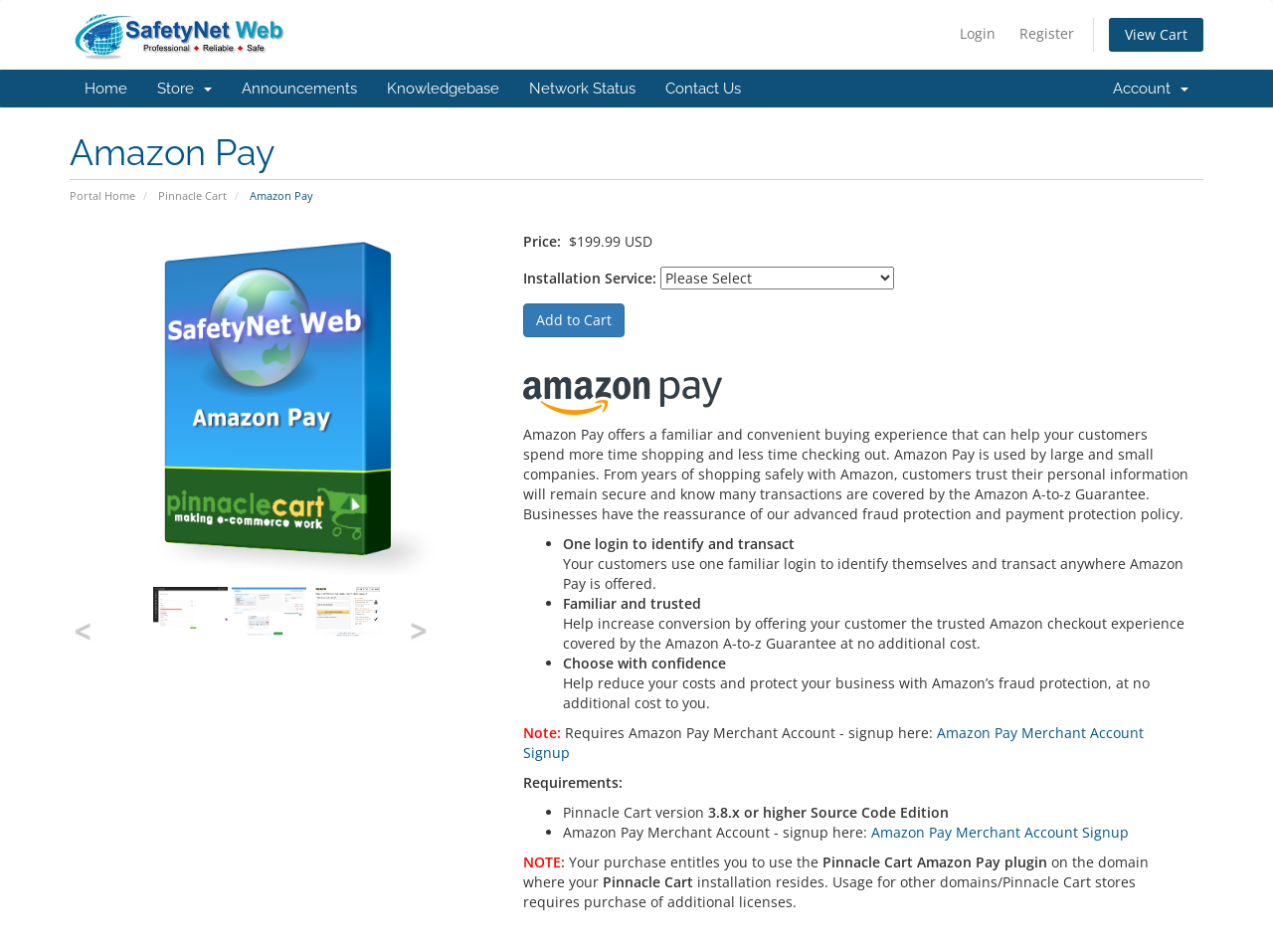What is required to use the Pinnacle Cart Amazon Pay plugin?
Using the information presented in the image, please offer a detailed response to the question.

According to the webpage, one of the requirements to use the Pinnacle Cart Amazon Pay plugin is to have Pinnacle Cart version 3.8.x or higher. This information is provided in the section that lists the requirements for using the plugin.